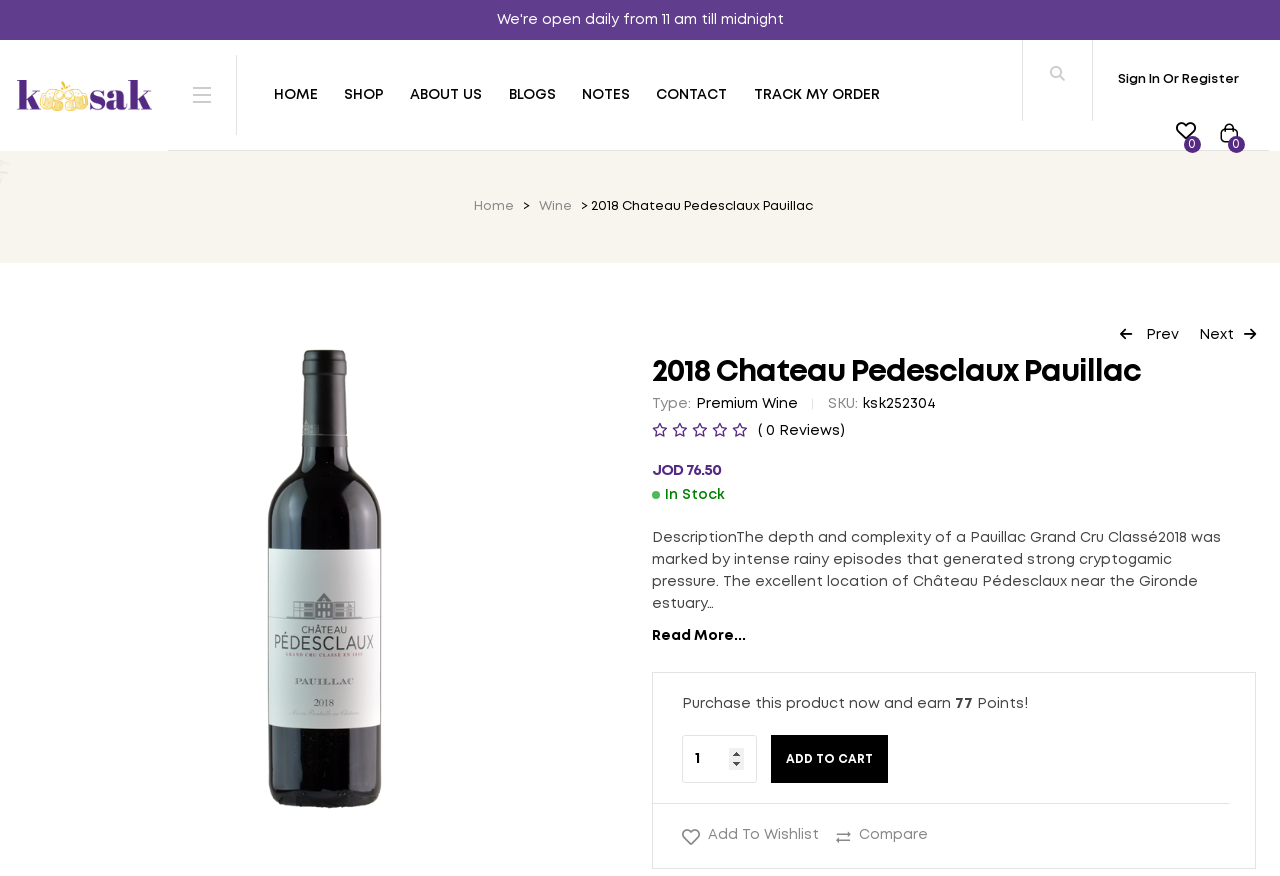What is the text of the webpage's headline?

2018 Chateau Pedesclaux Pauillac